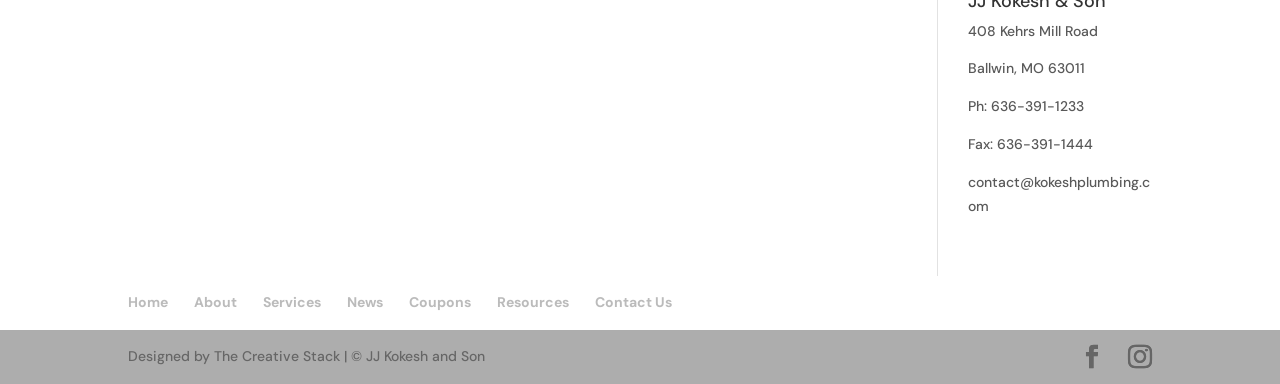Find the bounding box coordinates of the element to click in order to complete the given instruction: "click Facebook."

[0.844, 0.899, 0.862, 0.966]